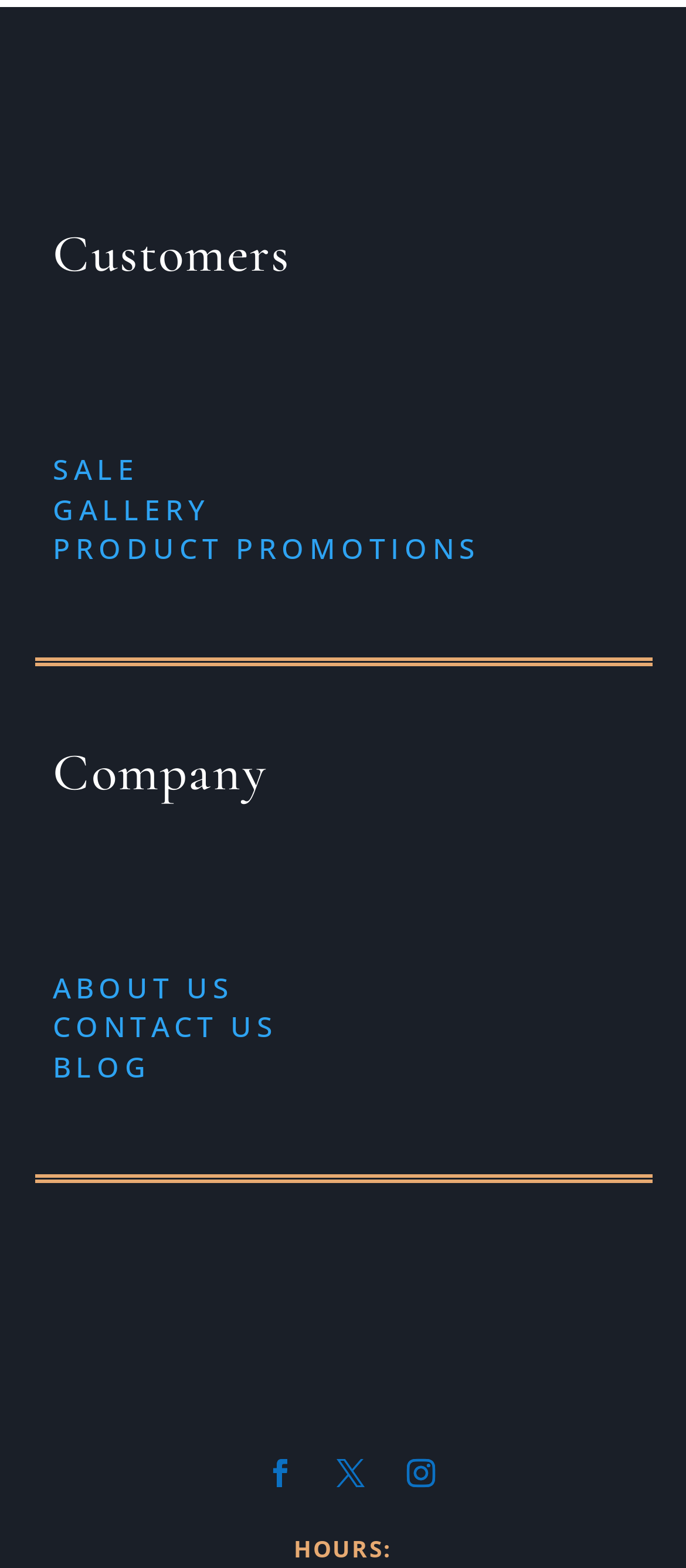Respond to the question below with a single word or phrase:
What is the prefix of the hours information?

HOURS: